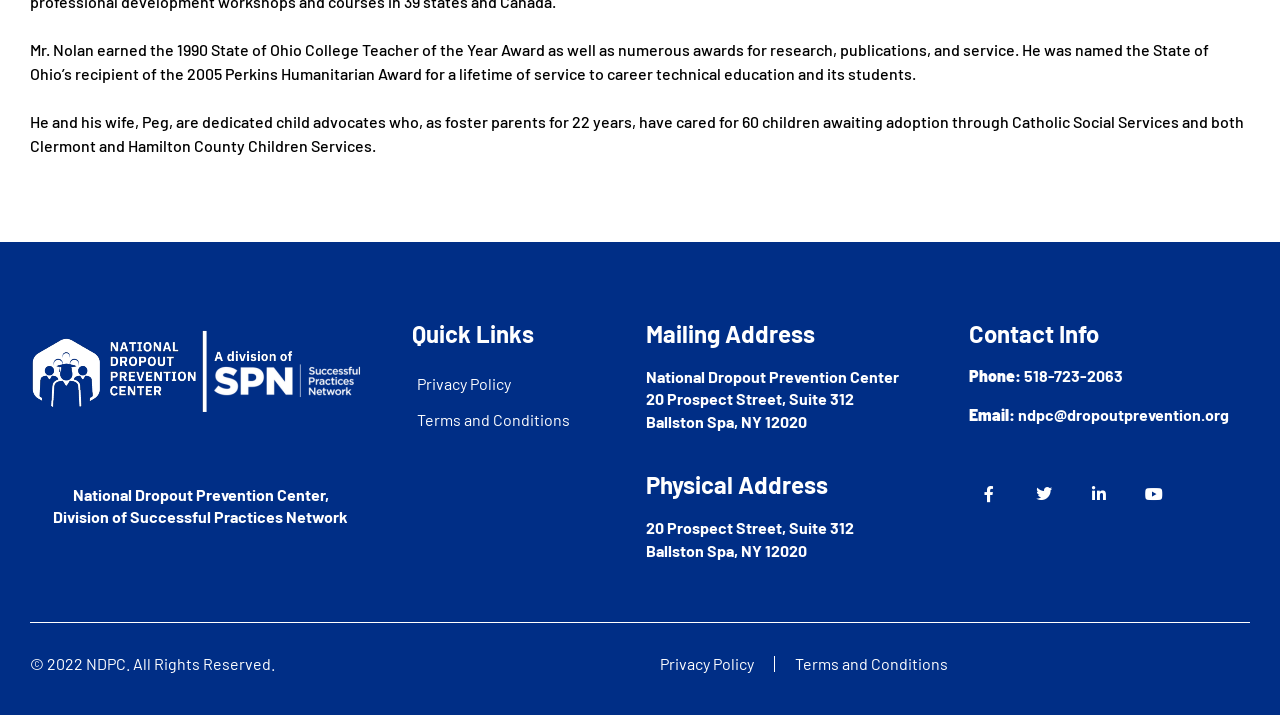Determine the bounding box for the HTML element described here: "Email: ndpc@dropoutprevention.org". The coordinates should be given as [left, top, right, bottom] with each number being a float between 0 and 1.

[0.757, 0.567, 0.96, 0.593]